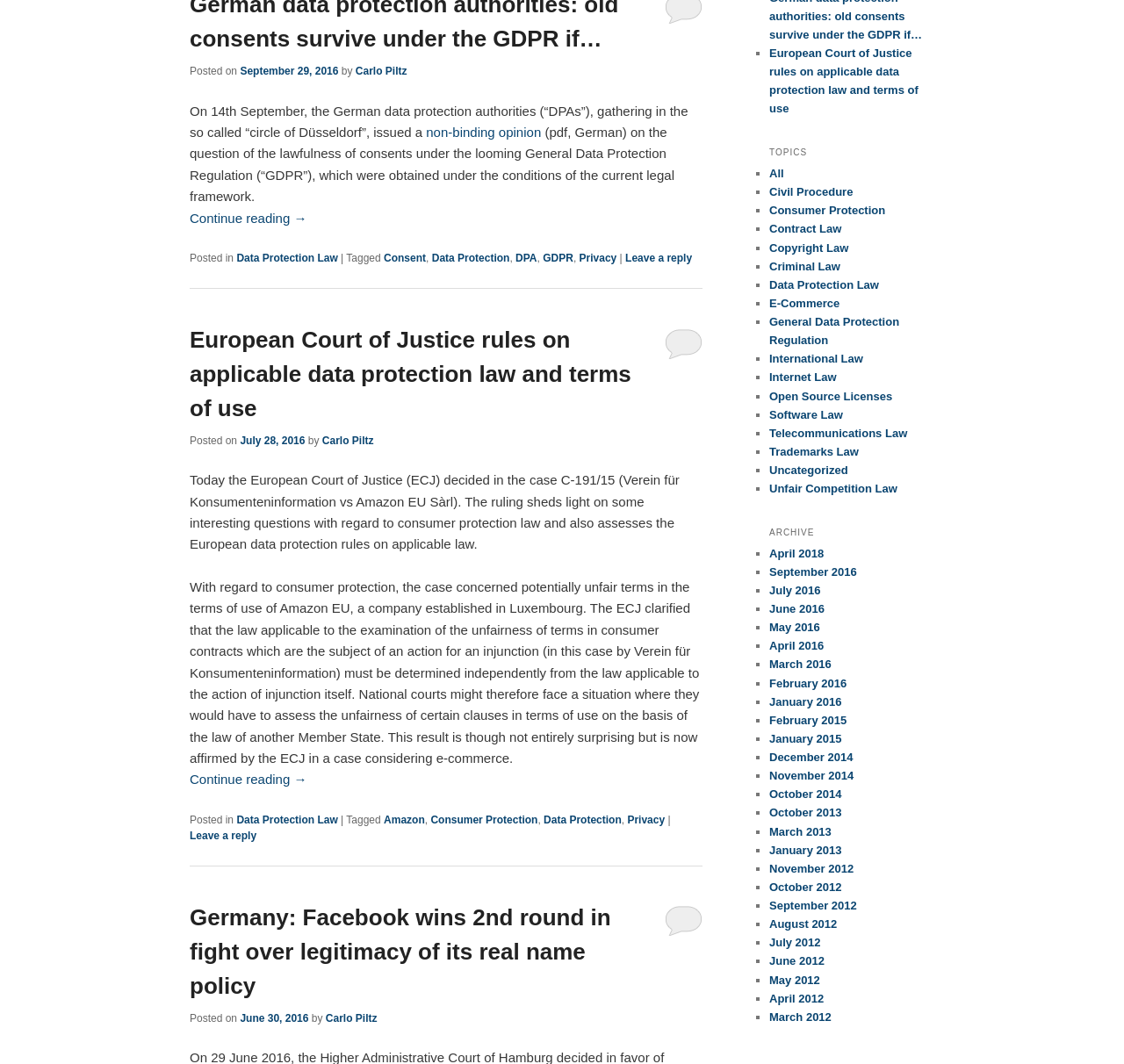Extract the bounding box coordinates for the HTML element that matches this description: "Trademarks Law". The coordinates should be four float numbers between 0 and 1, i.e., [left, top, right, bottom].

[0.684, 0.418, 0.764, 0.431]